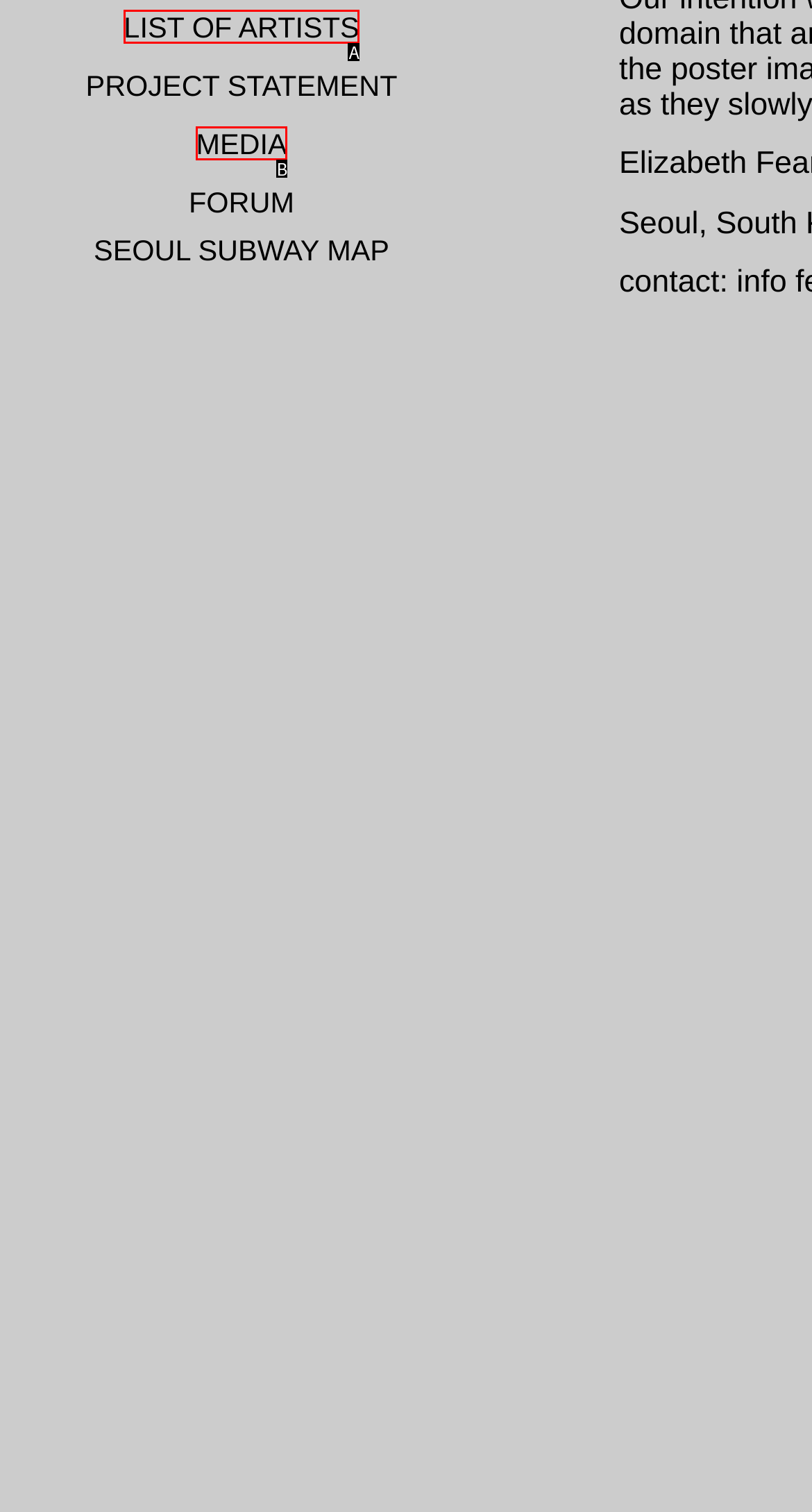Tell me the letter of the option that corresponds to the description: LIST OF ARTISTS
Answer using the letter from the given choices directly.

A